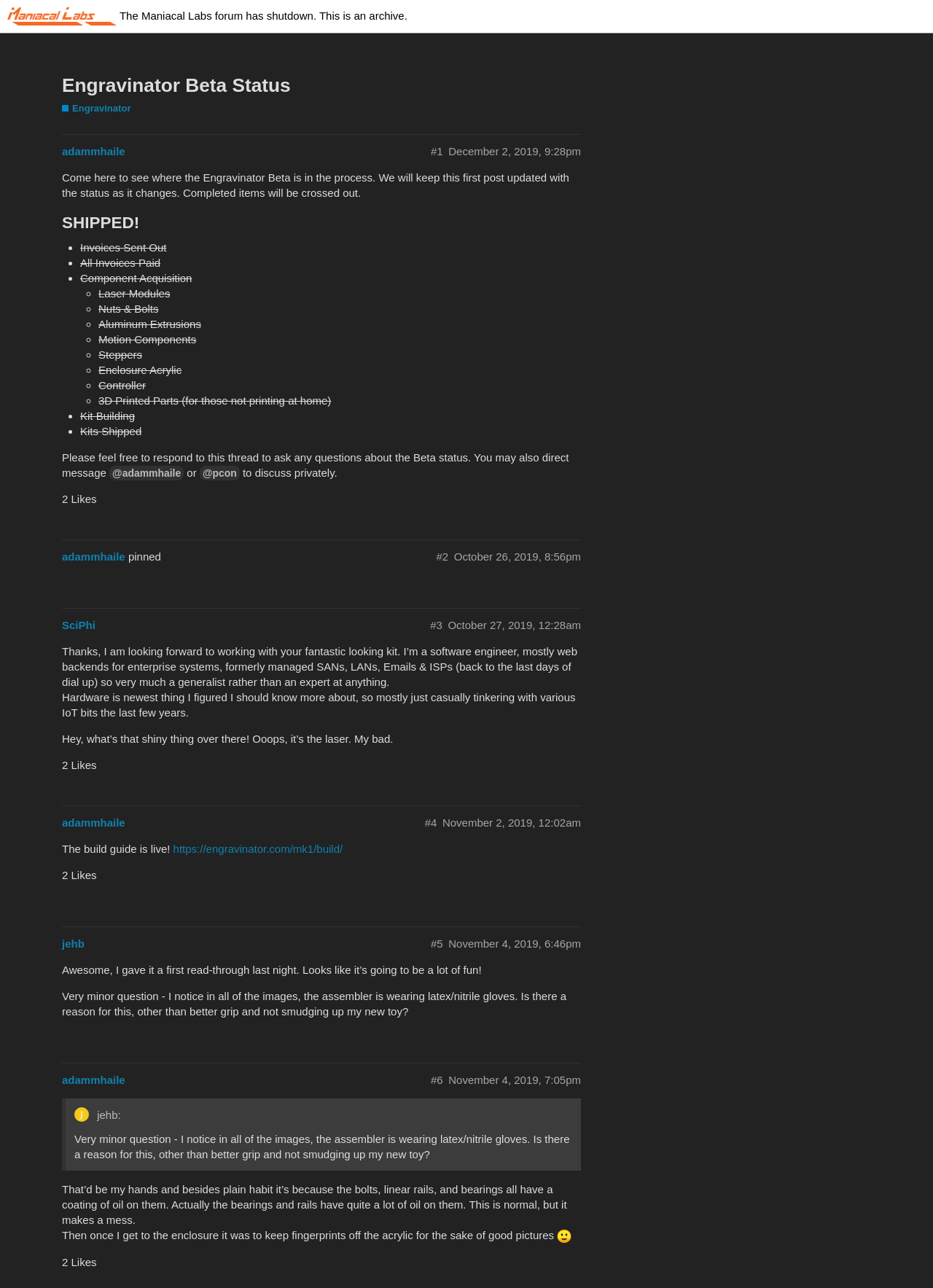What is the URL of the build guide?
Please provide an in-depth and detailed response to the question.

I found the answer by looking at the link in the post that says 'The build guide is live!'.